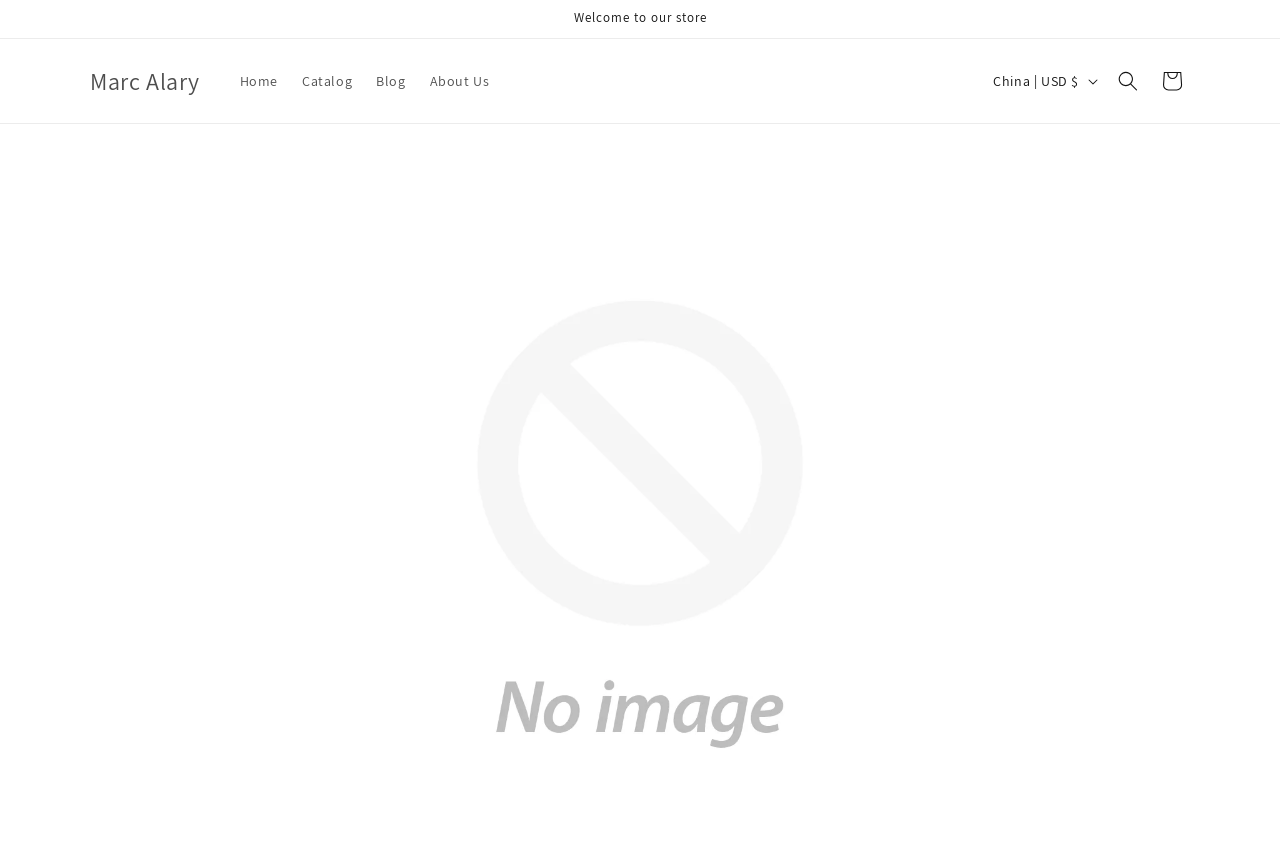Given the element description China | USD $, specify the bounding box coordinates of the corresponding UI element in the format (top-left x, top-left y, bottom-right x, bottom-right y). All values must be between 0 and 1.

[0.767, 0.072, 0.864, 0.116]